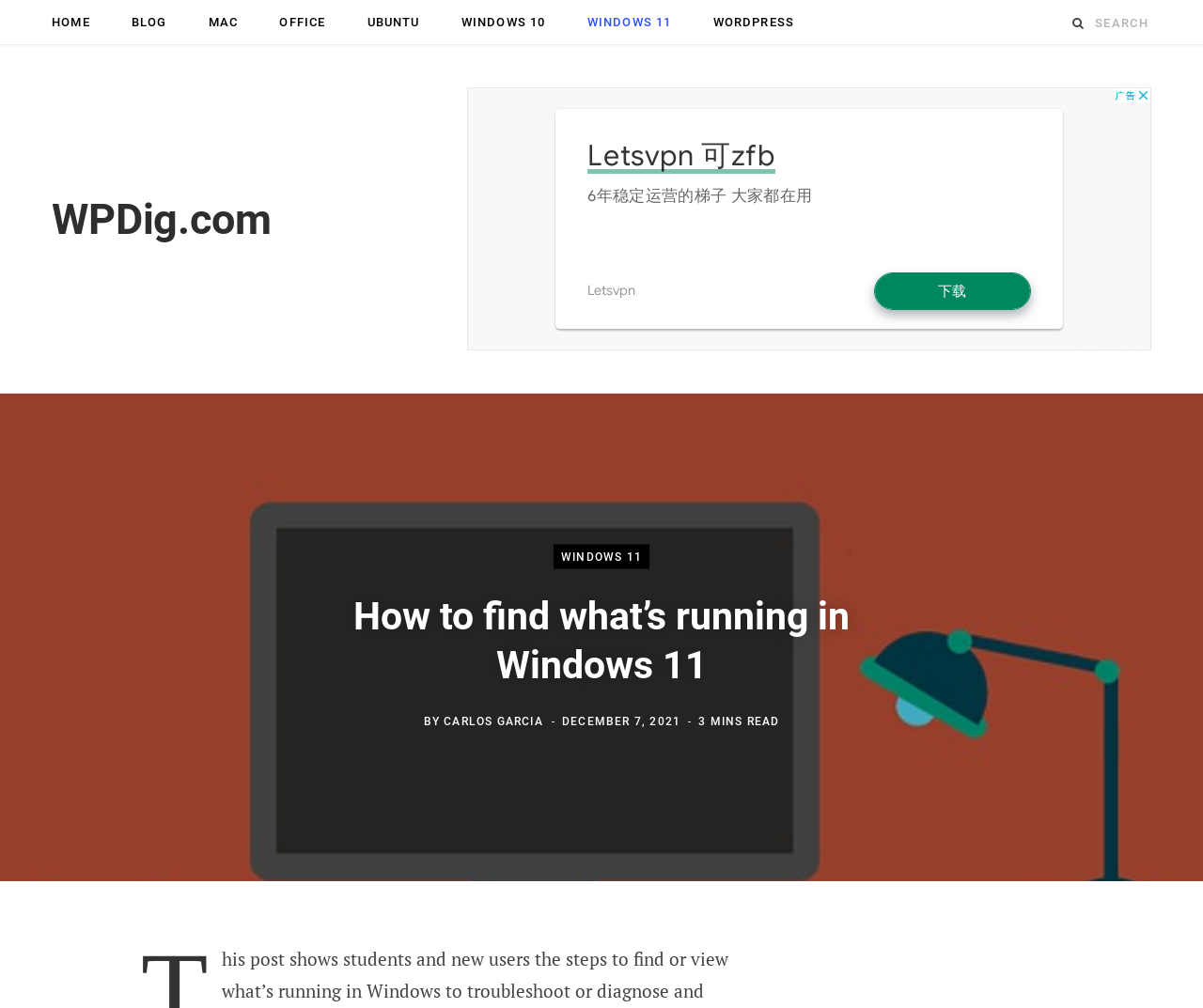How long does it take to read this article?
Please answer the question with a single word or phrase, referencing the image.

3 MINS